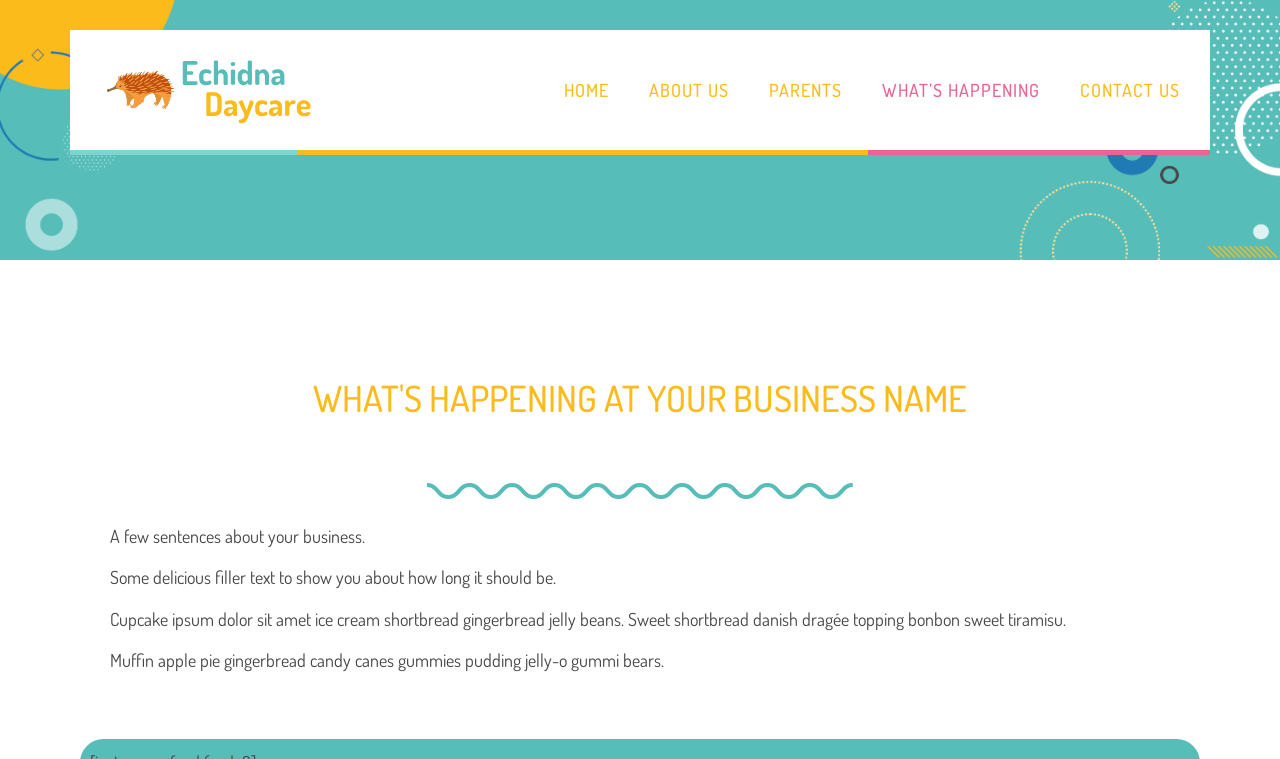Specify the bounding box coordinates (top-left x, top-left y, bottom-right x, bottom-right y) of the UI element in the screenshot that matches this description: alt="Echidna Daycare Logo"

[0.078, 0.073, 0.314, 0.164]